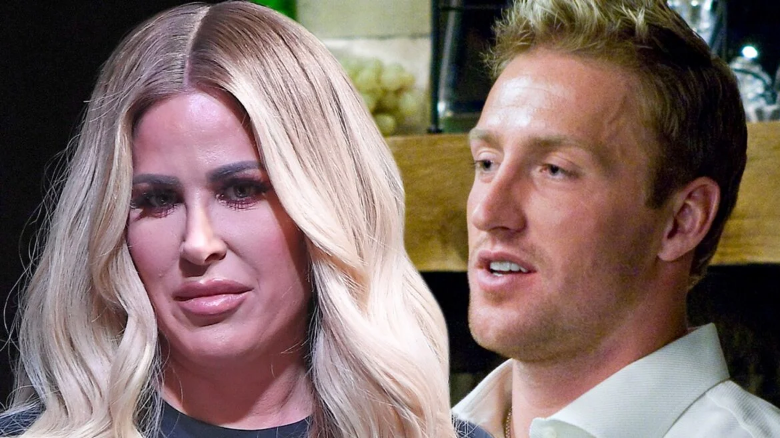Provide a single word or phrase answer to the question: 
What is the atmosphere of the scene?

dramatic